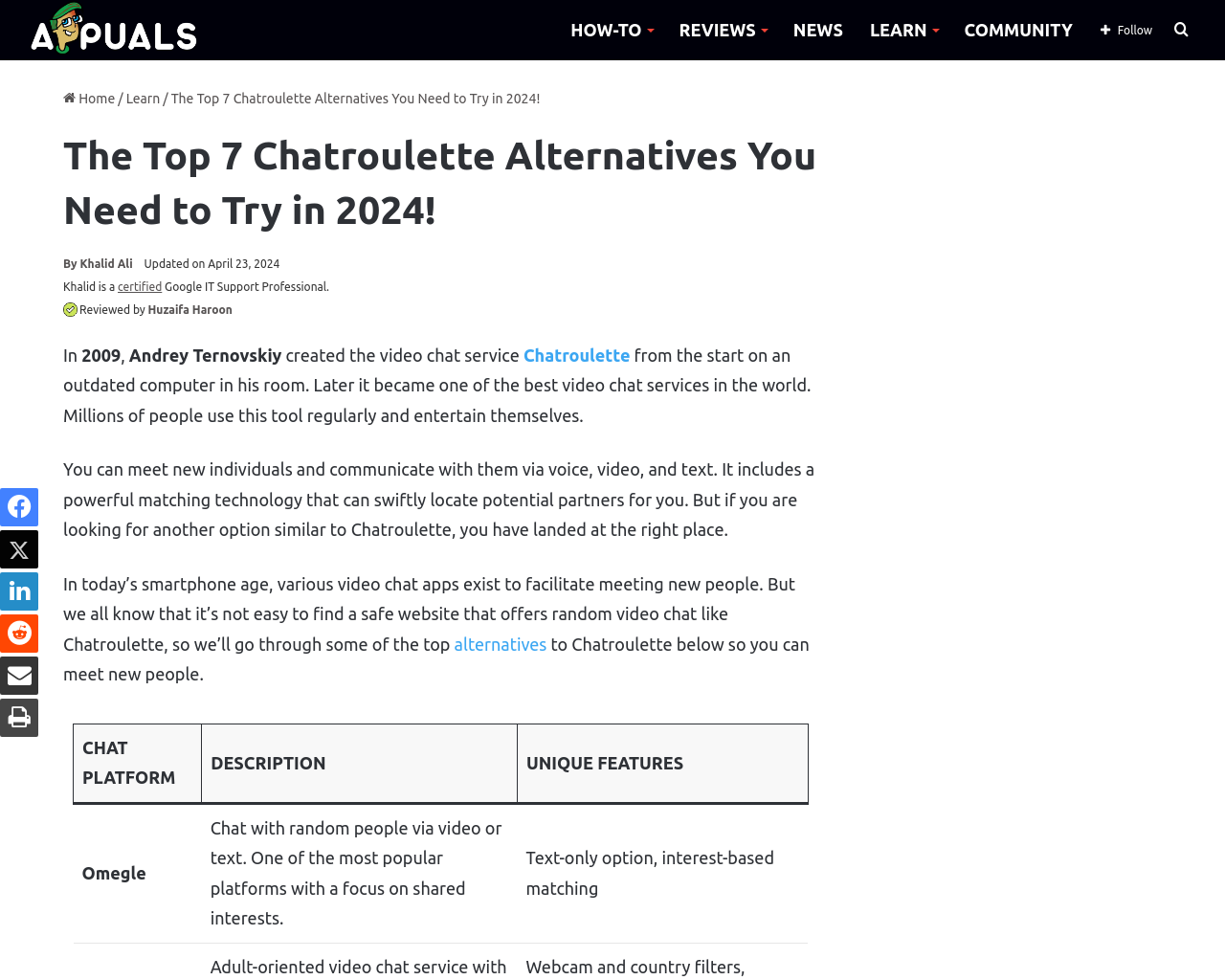Provide the bounding box coordinates of the UI element this sentence describes: "Search for".

[0.952, 0.0, 0.976, 0.062]